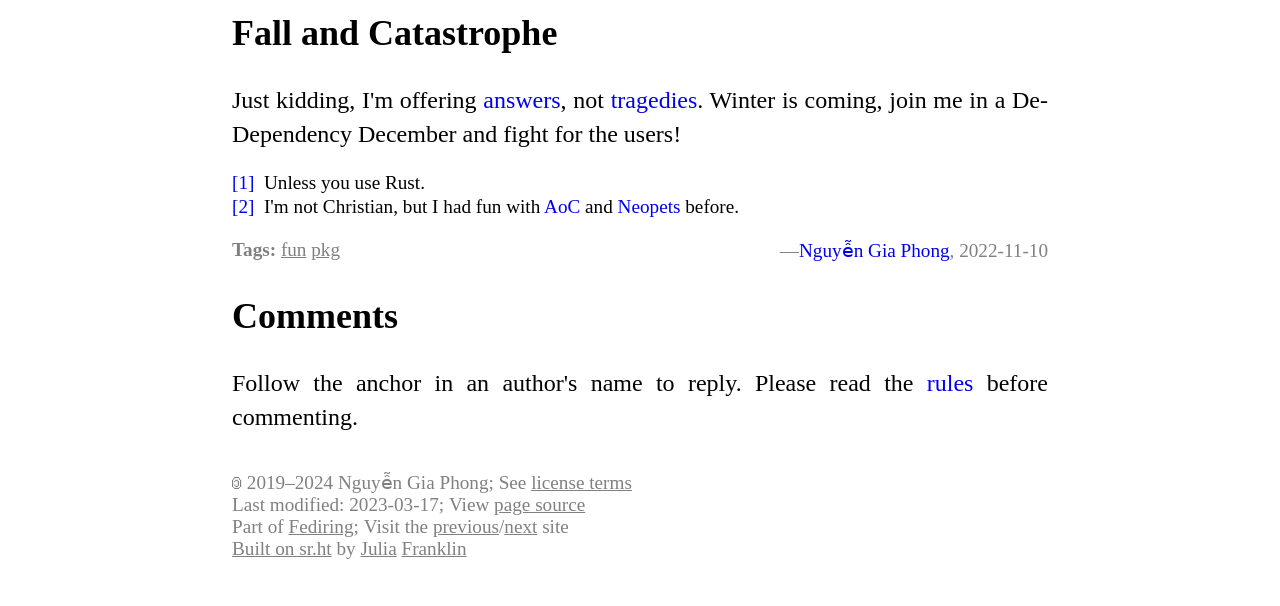Pinpoint the bounding box coordinates of the element to be clicked to execute the instruction: "Visit 'answers'".

[0.378, 0.144, 0.438, 0.187]